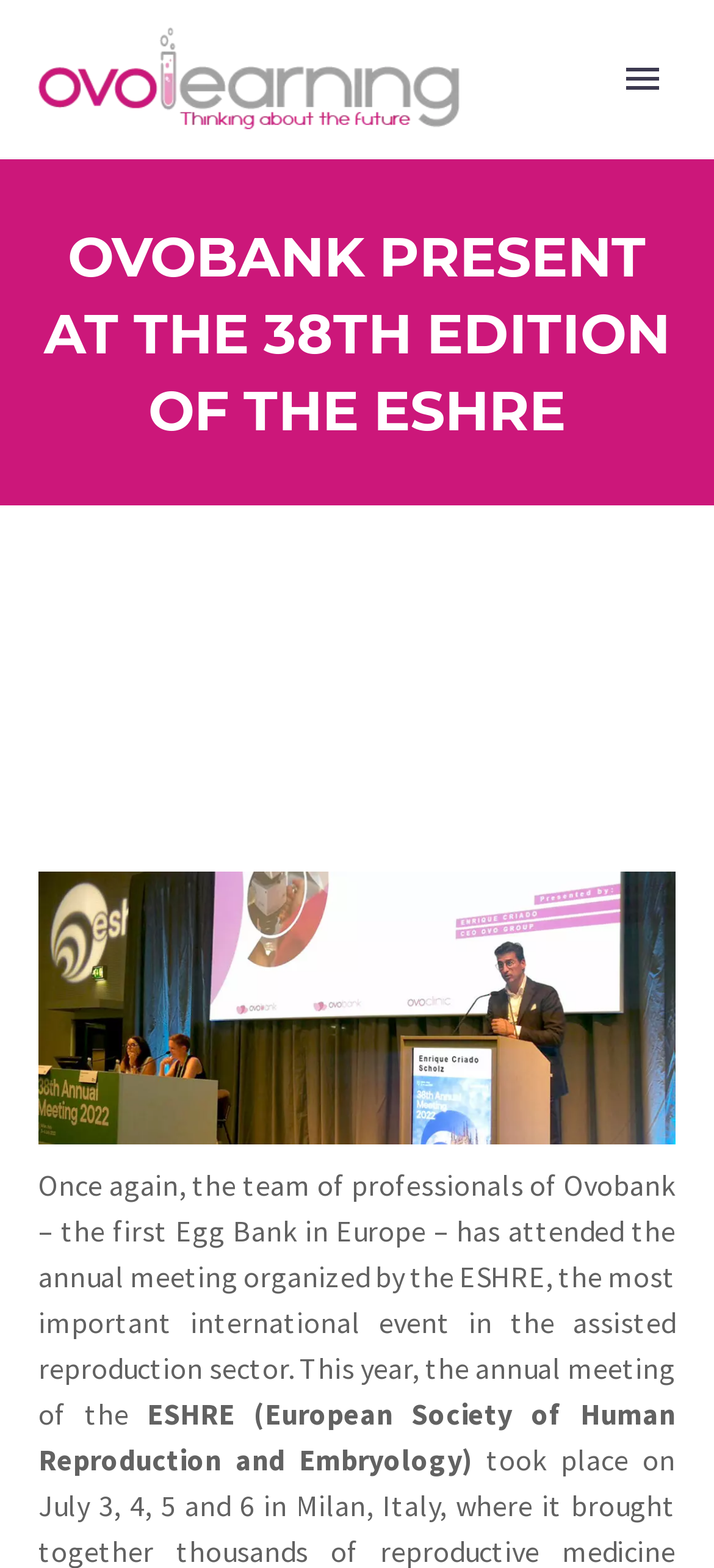Find the bounding box coordinates for the area that must be clicked to perform this action: "Click the Primary Menu button".

[0.854, 0.033, 0.946, 0.068]